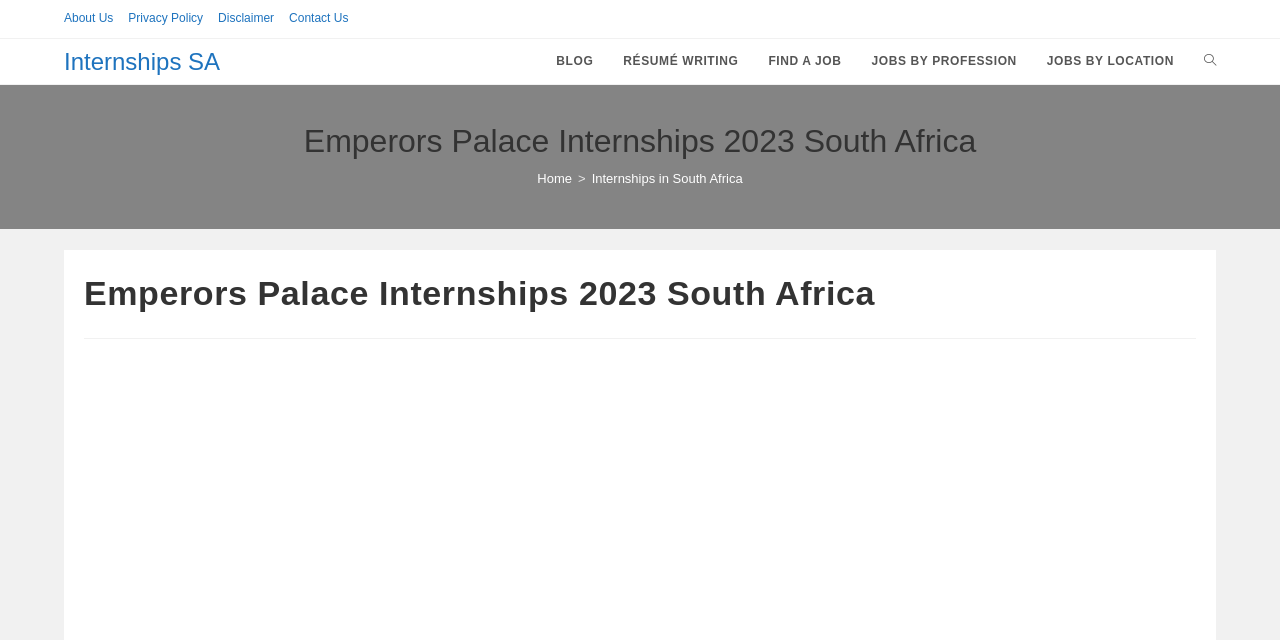Please predict the bounding box coordinates of the element's region where a click is necessary to complete the following instruction: "click About Us". The coordinates should be represented by four float numbers between 0 and 1, i.e., [left, top, right, bottom].

[0.05, 0.012, 0.089, 0.046]